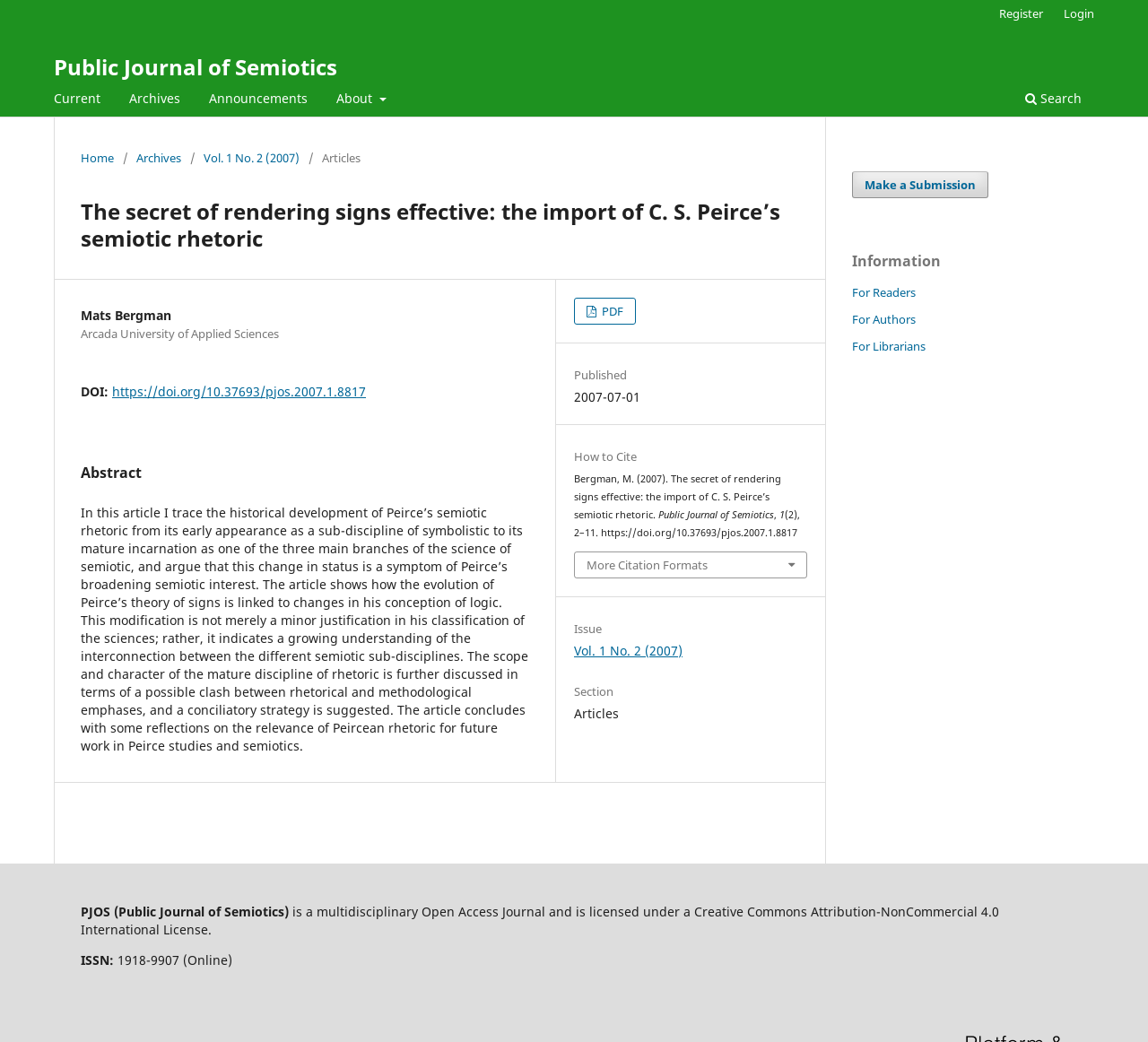Respond to the following question with a brief word or phrase:
What is the publication date of the article?

2007-07-01